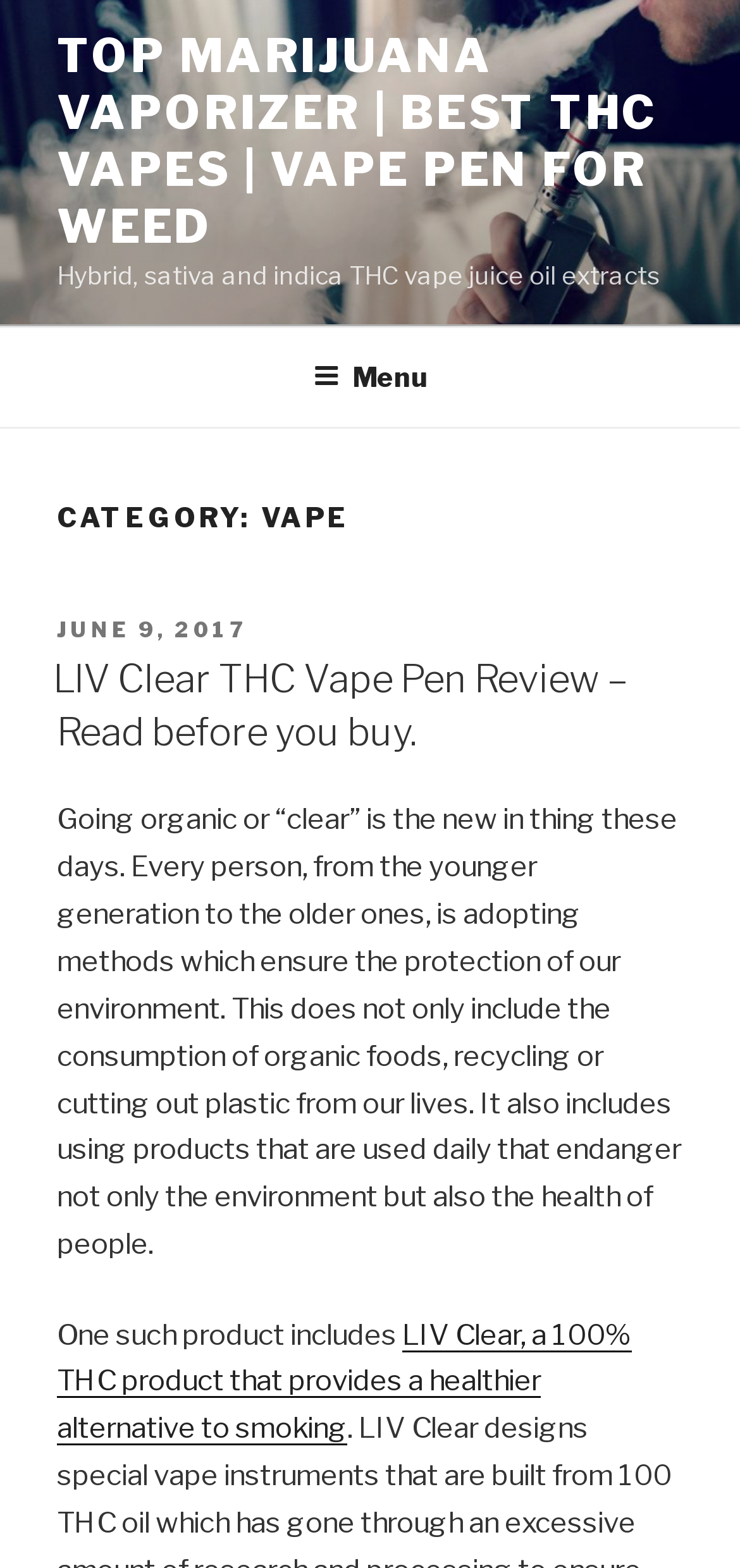Write an exhaustive caption that covers the webpage's main aspects.

The webpage is about vape archives, specifically focusing on top marijuana vaporizers, best THC vapes, and vape pens for weed. At the top-left corner, there is a "Skip to content" link. Below it, there is a large image that spans the entire width of the page, with a height of about 20% of the page. 

Next to the image, there is a prominent link with the same text as the meta description, "TOP MARIJUANA VAPORIZER | BEST THC VAPES | VAPE PEN FOR WEED", which takes up about 80% of the page width. Below this link, there is a brief description of "Hybrid, sativa and indica THC vape juice oil extracts".

On the top-right corner, there is a navigation menu labeled "Top Menu" with a "Menu" button that can be expanded. 

Below the navigation menu, there is a heading "CATEGORY: VAPE" that spans about 85% of the page width. Under this heading, there is a section with a "POSTED ON" label, followed by a link to a specific date, "JUNE 9, 2017". 

Next, there is a heading "LIV Clear THC Vape Pen Review – Read before you buy." with a link to the same title. Below this heading, there is a long paragraph of text that discusses the trend of going organic and the benefits of using products that are healthier for the environment and human health. The paragraph mentions a specific product, "LIV Clear, a 100% THC product that provides a healthier alternative to smoking", with a link to it.